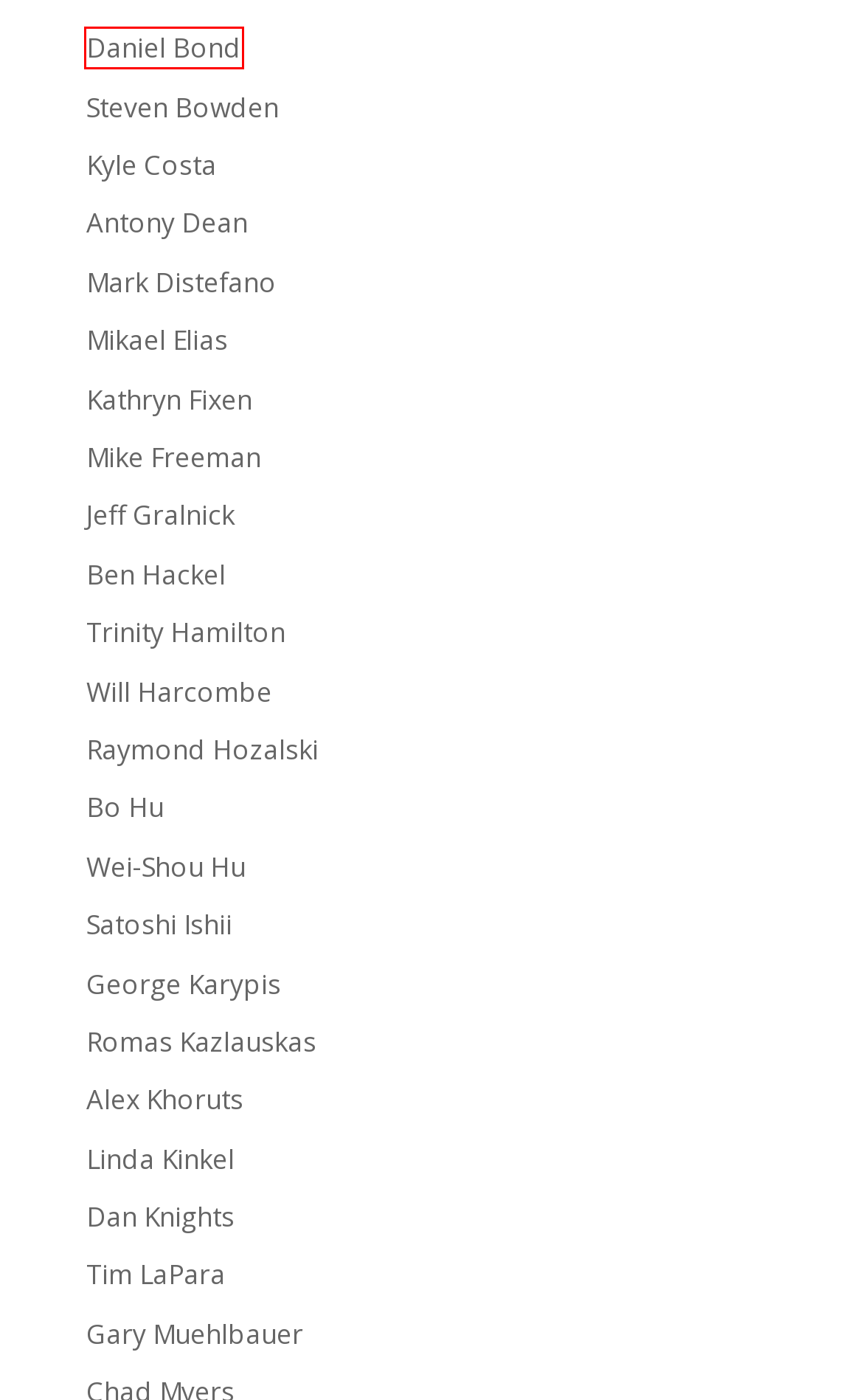You have a screenshot of a webpage where a red bounding box highlights a specific UI element. Identify the description that best matches the resulting webpage after the highlighted element is clicked. The choices are:
A. Romas Kazlauskas - BTI
B. Raymond Hozalski - BTI
C. Satoshi Ishii - BTI
D. Kathryn Fixen - BTI
E. George Karypis - BTI
F. Daniel Bond - BTI
G. Trinity Hamilton - BTI
H. Mark Distefano - BTI

F